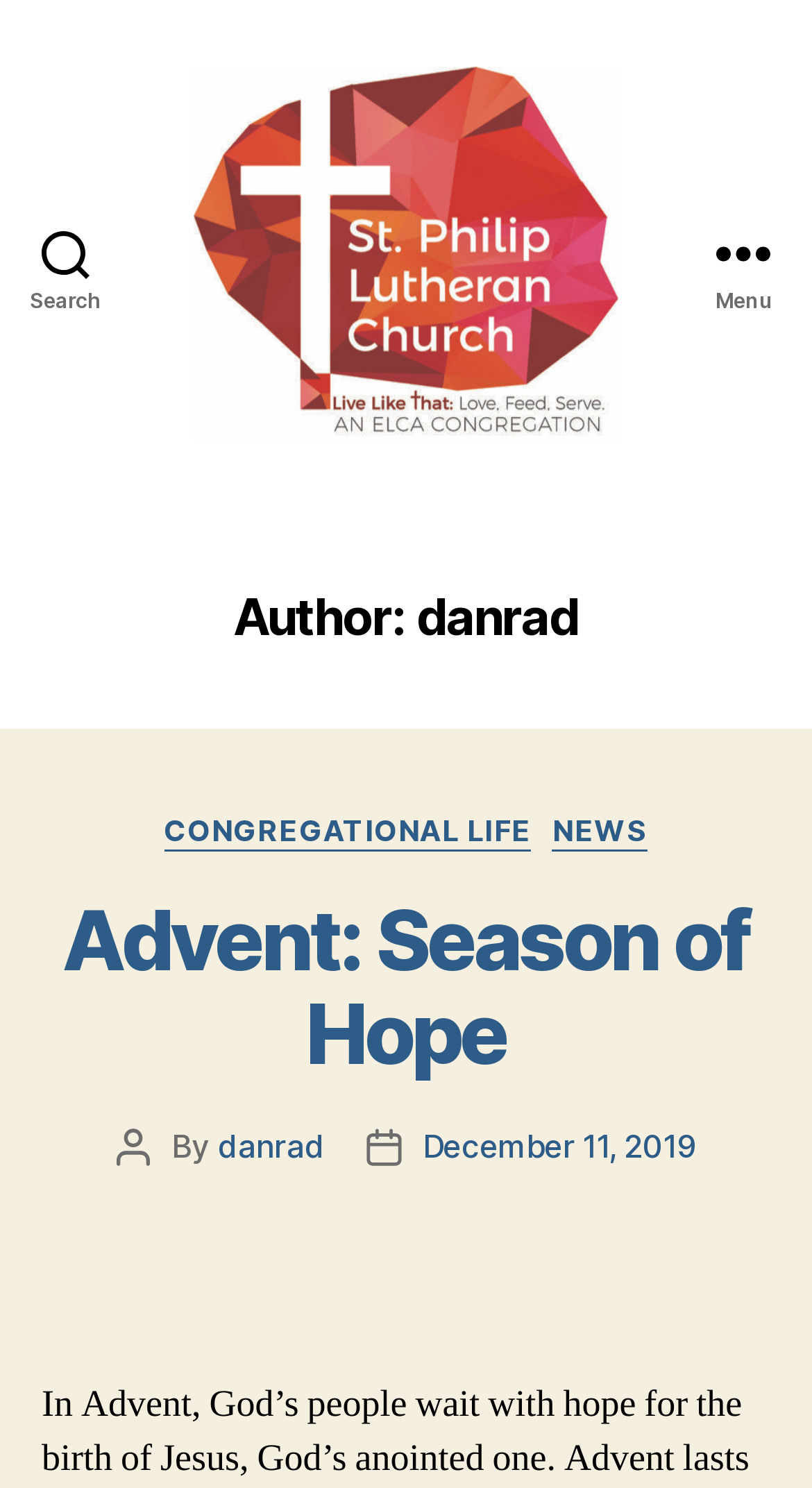Specify the bounding box coordinates for the region that must be clicked to perform the given instruction: "click the search button".

[0.0, 0.0, 0.162, 0.34]